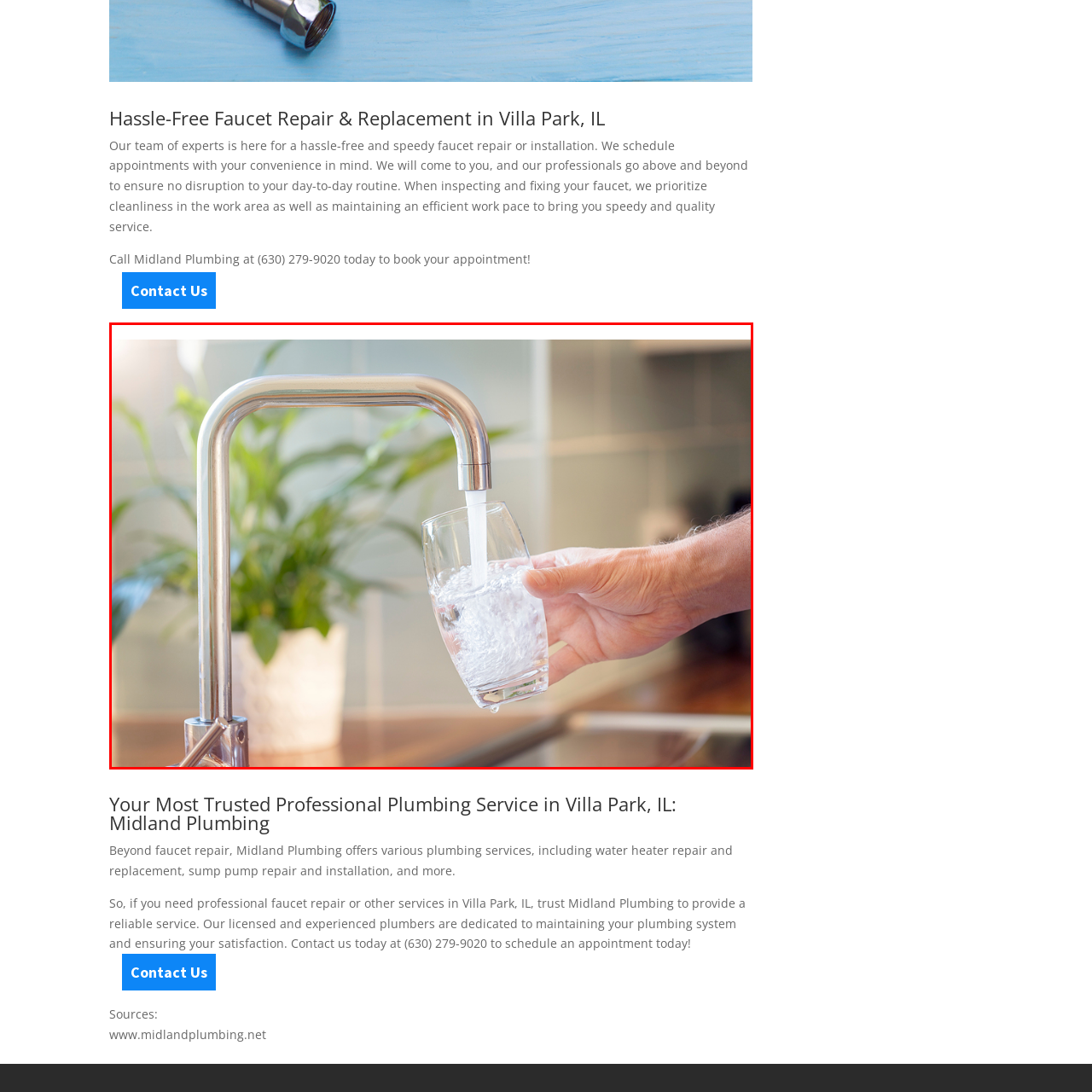Direct your attention to the red-outlined image and answer the question in a word or phrase: Are there plants in the background?

Yes